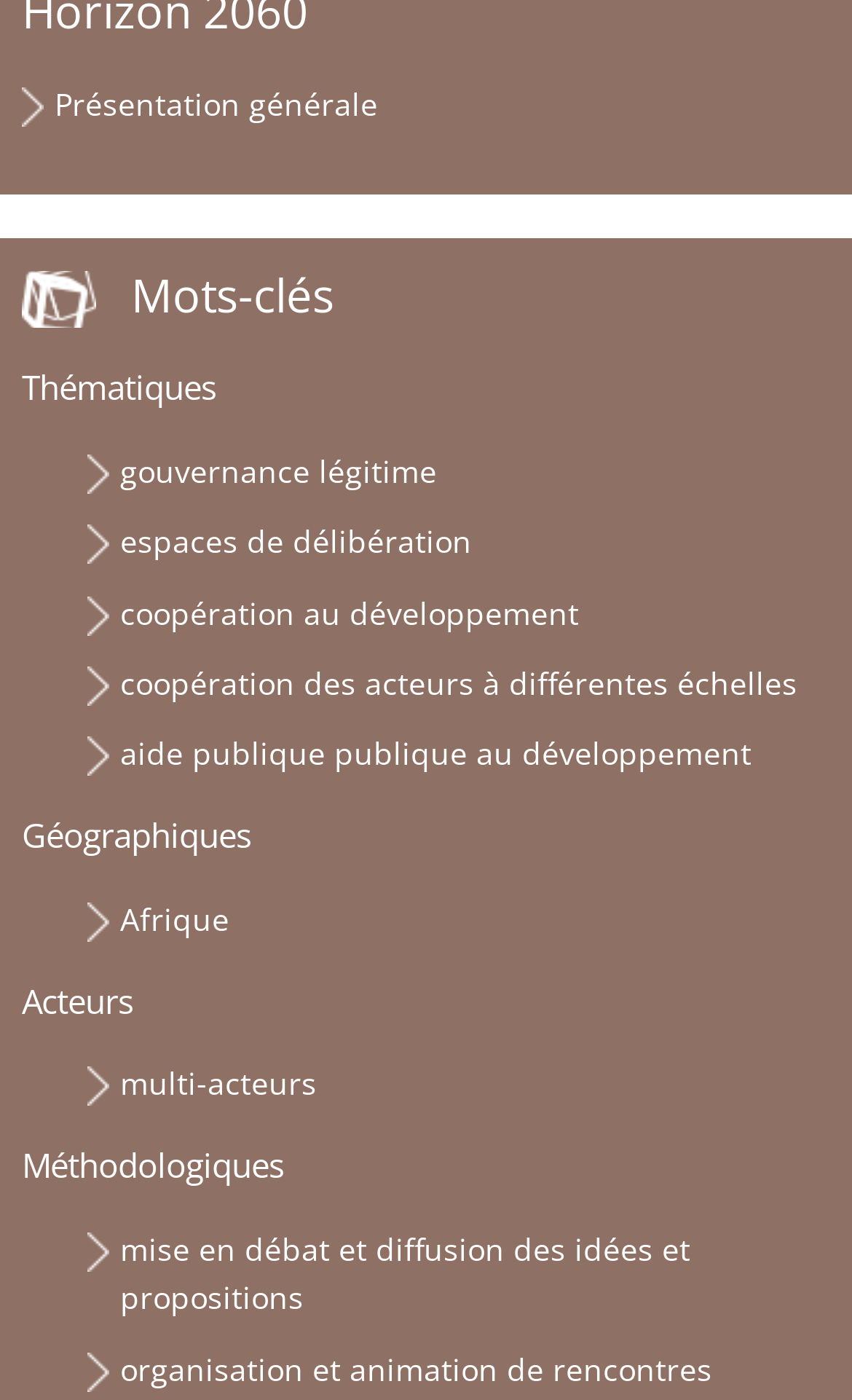Show the bounding box coordinates of the element that should be clicked to complete the task: "Read about mise en débat and diffusion des idées et propositions".

[0.141, 0.877, 0.81, 0.942]